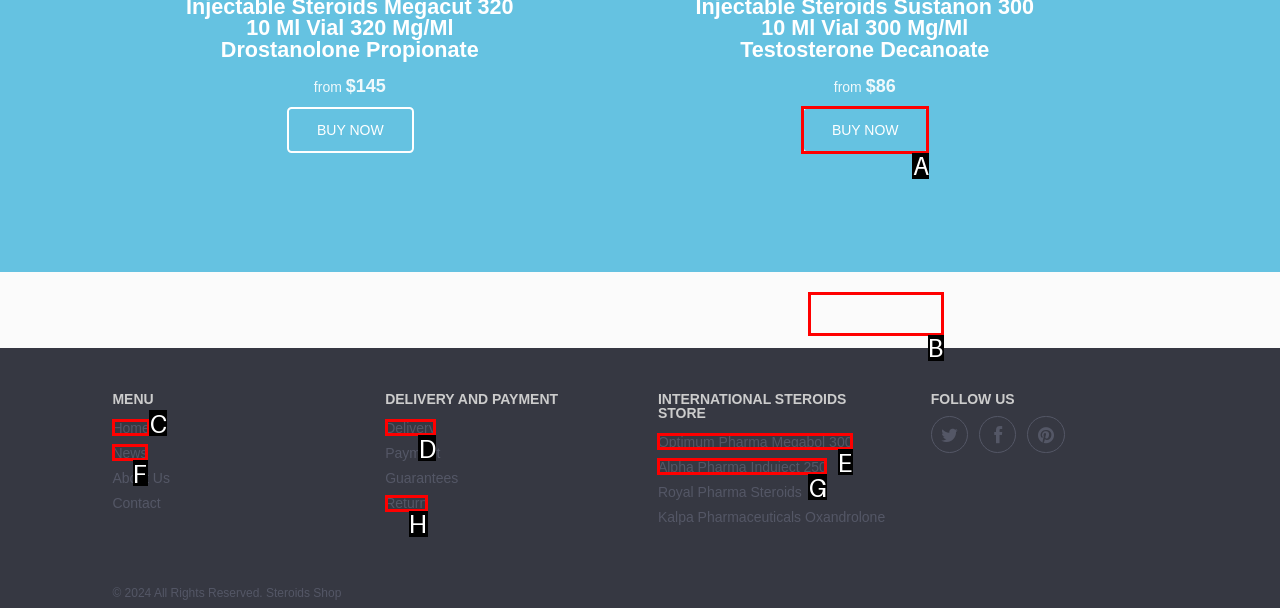Choose the letter that corresponds to the correct button to accomplish the task: Get more information about Dutch Pharma Anavar
Reply with the letter of the correct selection only.

B